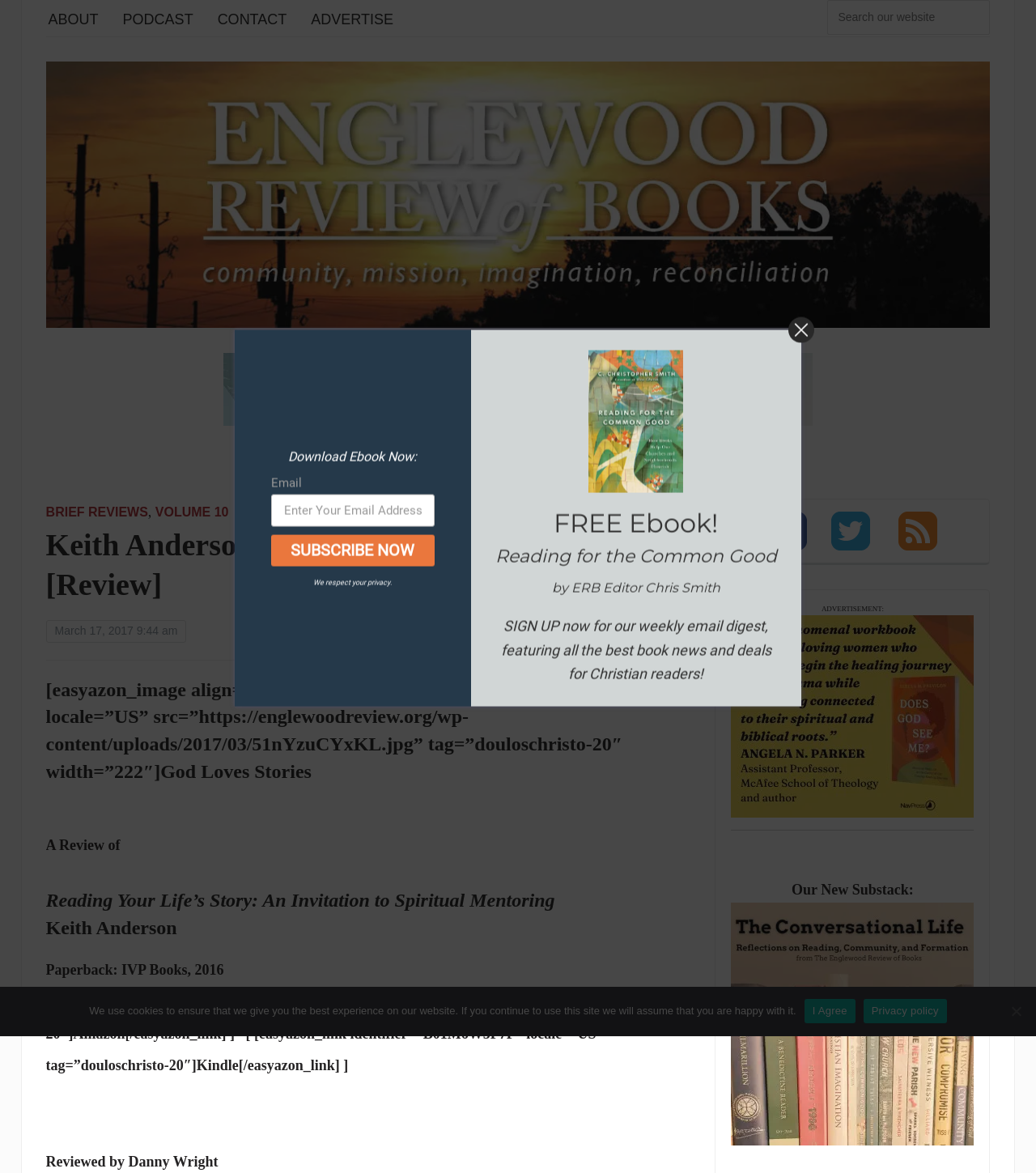Is the reviewer of the book a female? Analyze the screenshot and reply with just one word or a short phrase.

No